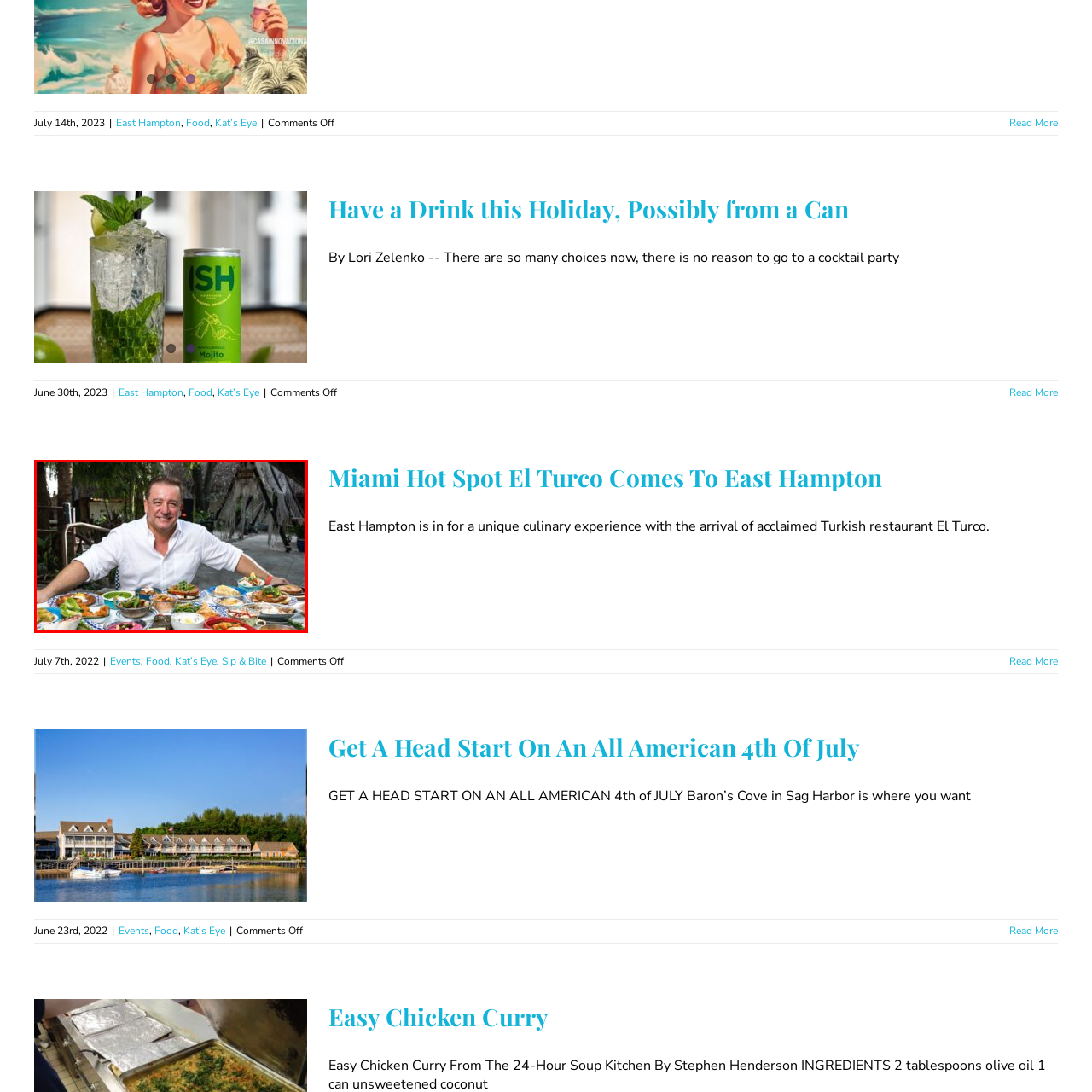Please scrutinize the image encapsulated by the red bounding box and provide an elaborate answer to the next question based on the details in the image: Where is the man likely seated?

The image suggests that the man is seated in an outdoor setting, possibly at a restaurant or a festive event, due to the vibrant and lively atmosphere depicted in the image. The presence of multiple dishes and plates on the table also supports this inference.